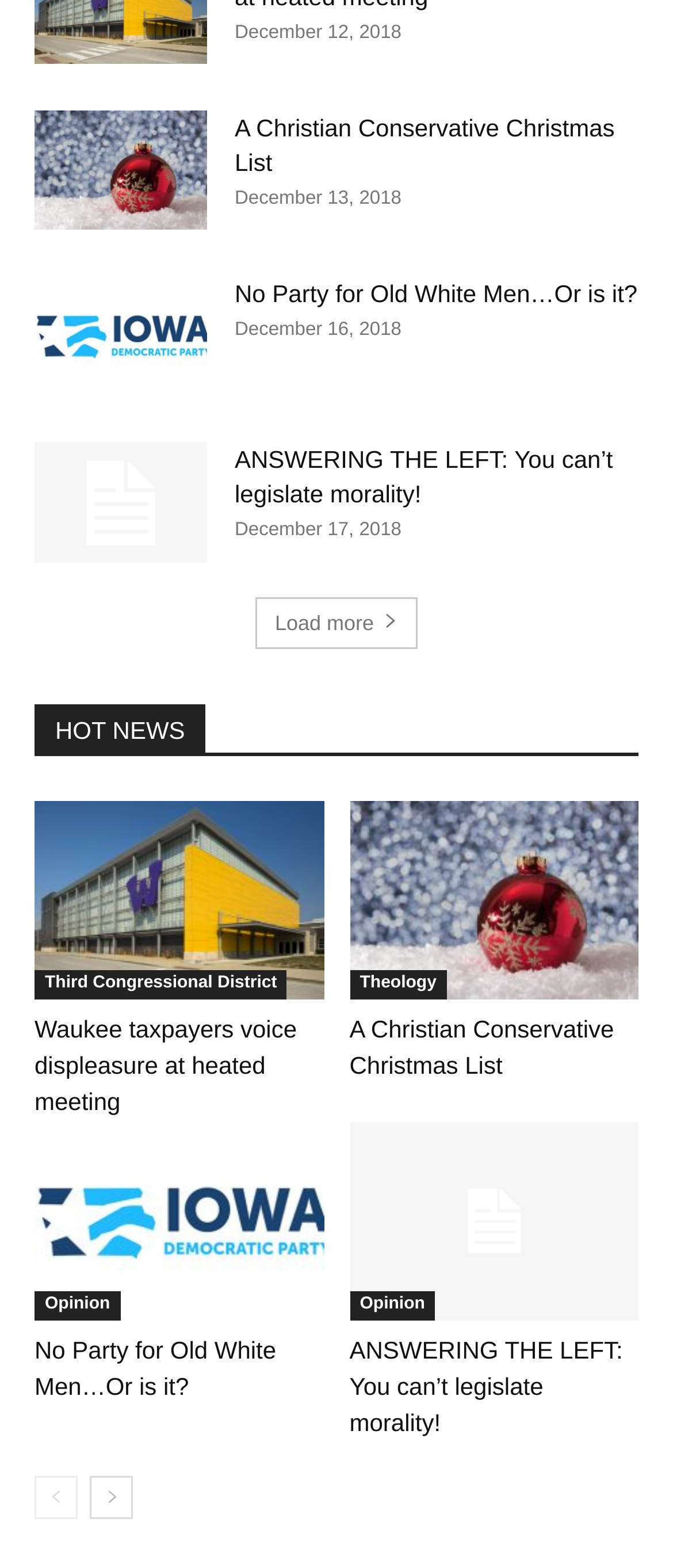Pinpoint the bounding box coordinates of the clickable area necessary to execute the following instruction: "Read 'ANSWERING THE LEFT: You can’t legislate morality!' article". The coordinates should be given as four float numbers between 0 and 1, namely [left, top, right, bottom].

[0.519, 0.716, 0.949, 0.843]